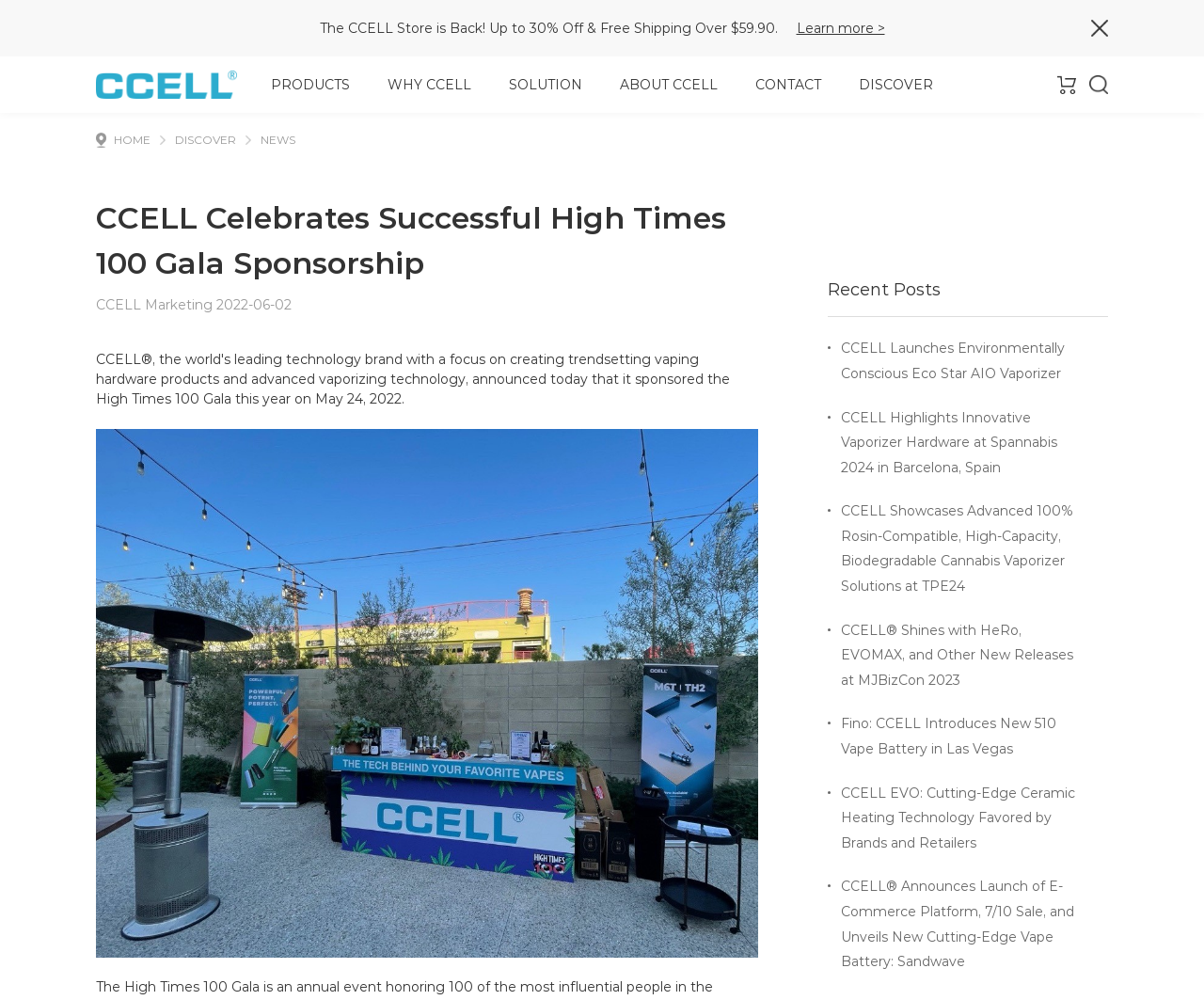Respond with a single word or phrase to the following question: What is the name of the environmentally conscious vaporizer?

Eco Star AIO